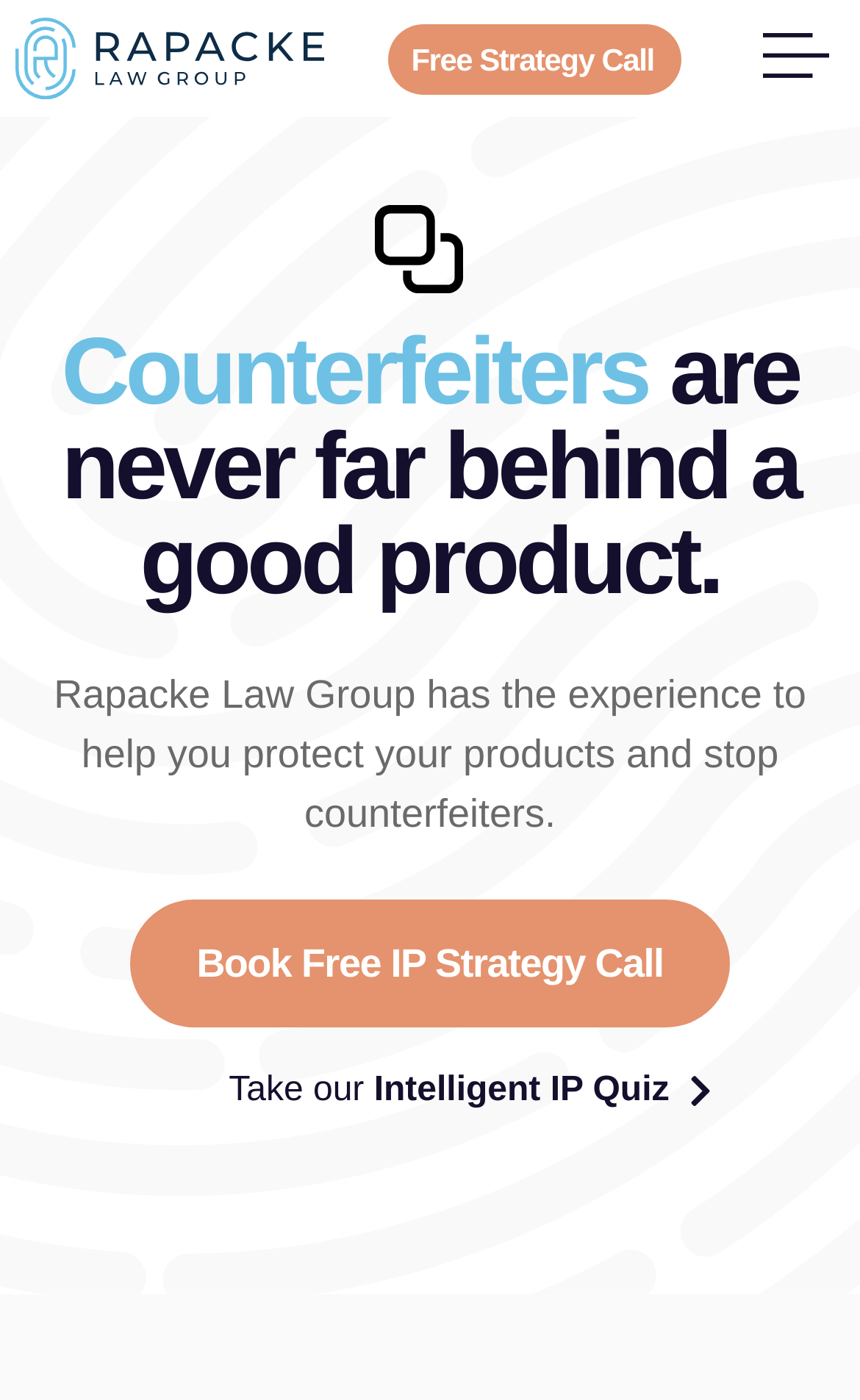Describe all the visual and textual components of the webpage comprehensively.

The webpage is about the Rapacke Law Group, a law firm that specializes in stopping counterfeit goods. At the top left of the page, there is a logo of the Rapacke Law Group, which is an image linked to the law firm's website. Next to the logo, there is a link to a "Free Strategy Call" at the top center of the page. 

On the top right, there is a menu toggle button, which is not expanded, and it has an image of three horizontal lines. Below the menu toggle button, there is a large image that takes up about a quarter of the page, depicting counterfeit goods.

The main content of the page starts with a heading that says "Counterfeiters are never far behind a good product." Below the heading, there is a paragraph of text that explains how the Rapacke Law Group can help protect products and stop counterfeiters. 

Underneath the paragraph, there is a call-to-action link to "Book Free IP Strategy Call" at the center of the page. Further down, there are two more links: one is an empty link, and the other is to "Take our Intelligent IP Quiz" at the bottom center of the page.